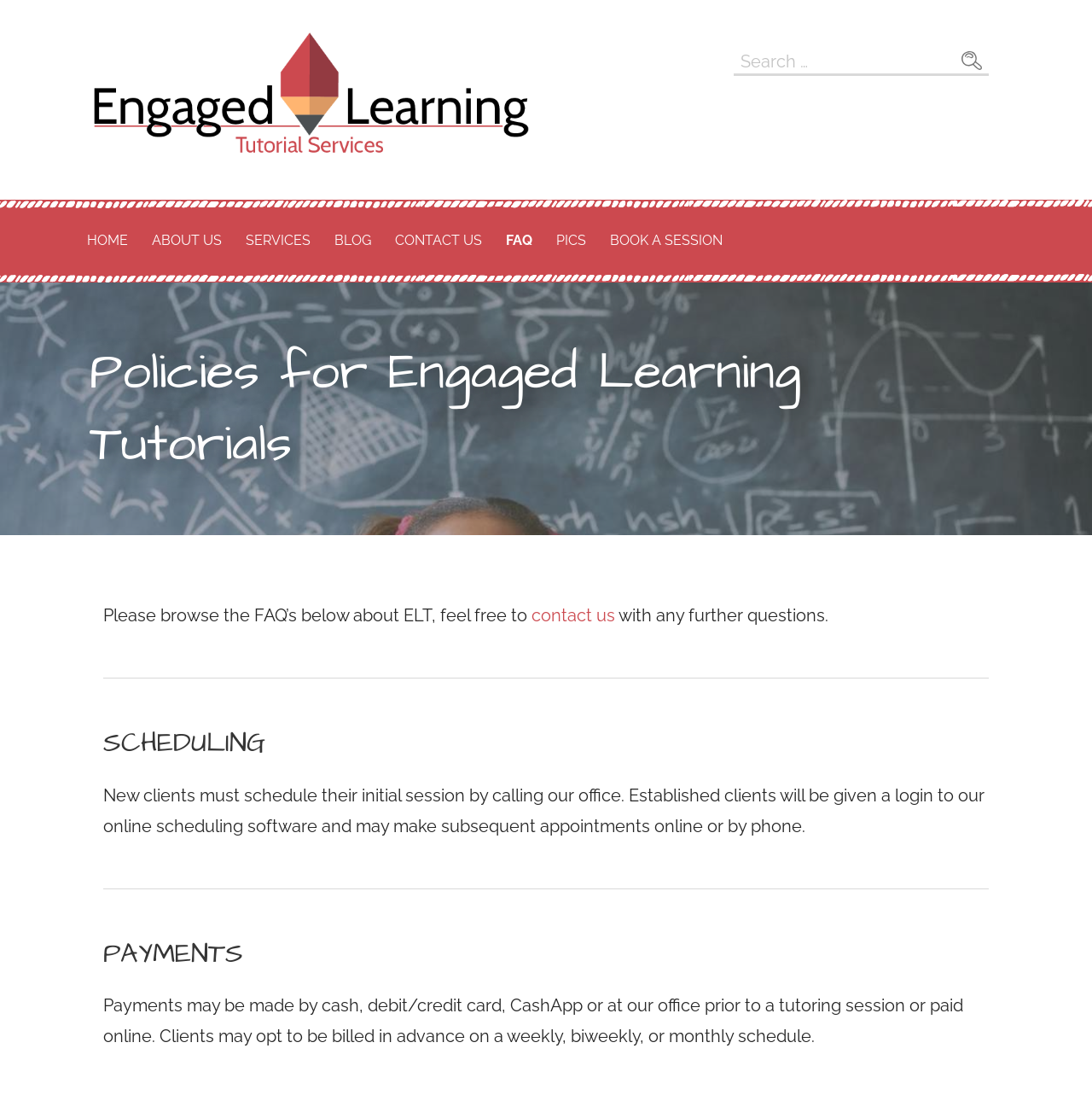Please identify the bounding box coordinates of the element's region that needs to be clicked to fulfill the following instruction: "Click the Log In button". The bounding box coordinates should consist of four float numbers between 0 and 1, i.e., [left, top, right, bottom].

None